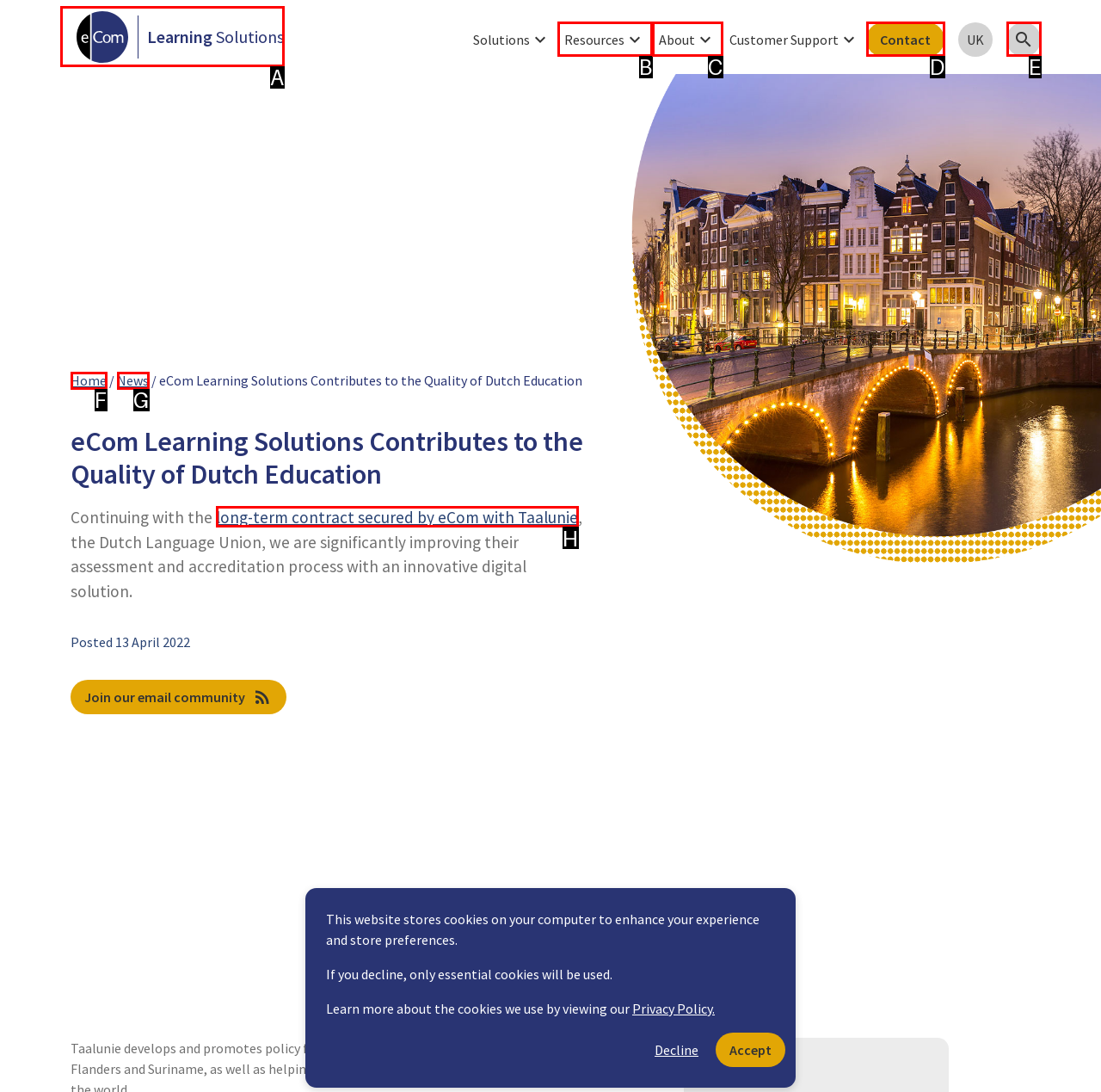Based on the choices marked in the screenshot, which letter represents the correct UI element to perform the task: Click the eCom logo?

A